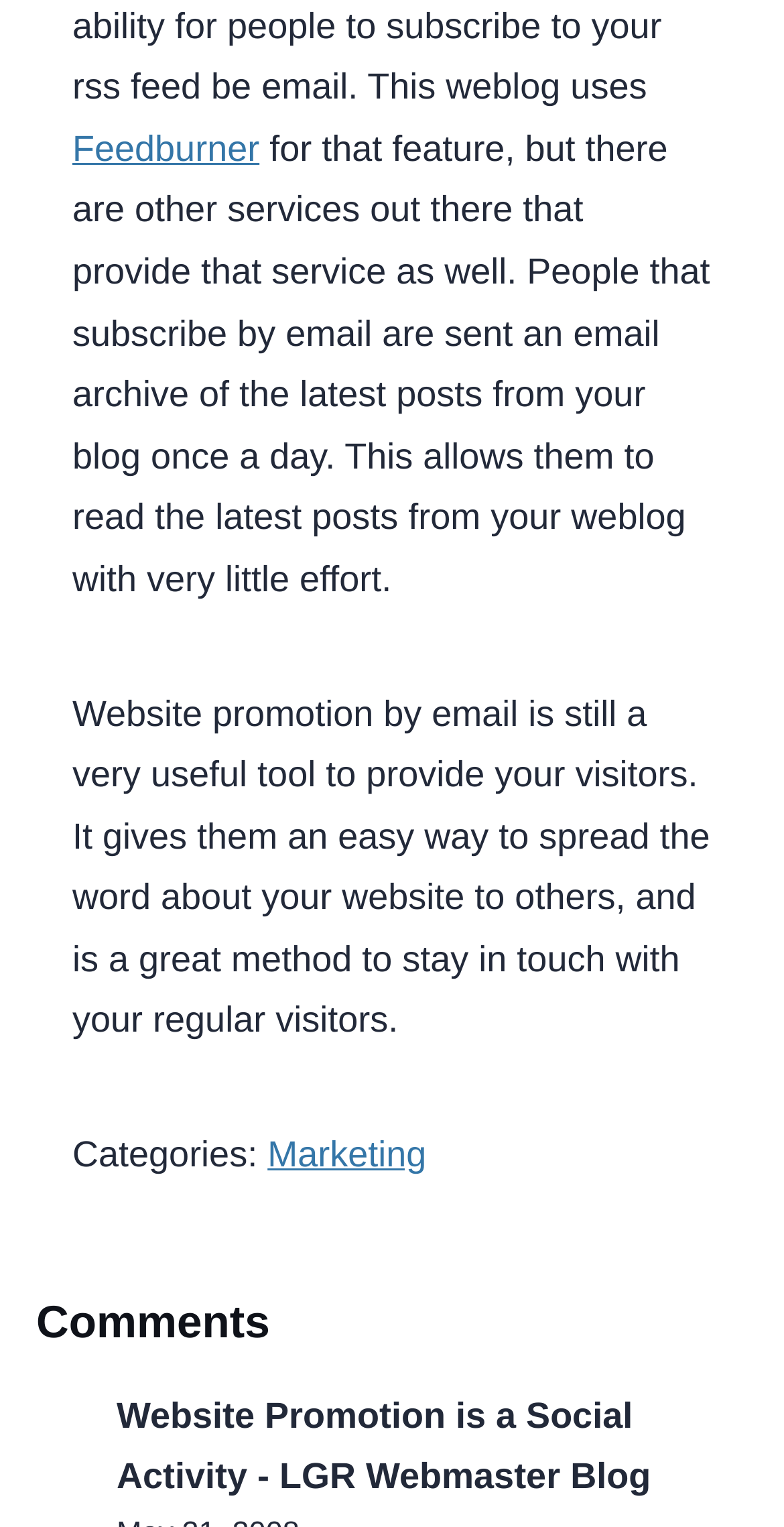What is the name of the blog?
Could you answer the question in a detailed manner, providing as much information as possible?

The name of the blog can be found in the text content of the webpage, specifically the sentence 'Website Promotion is a Social Activity - LGR Webmaster Blog' which indicates that the blog is named LGR Webmaster Blog.